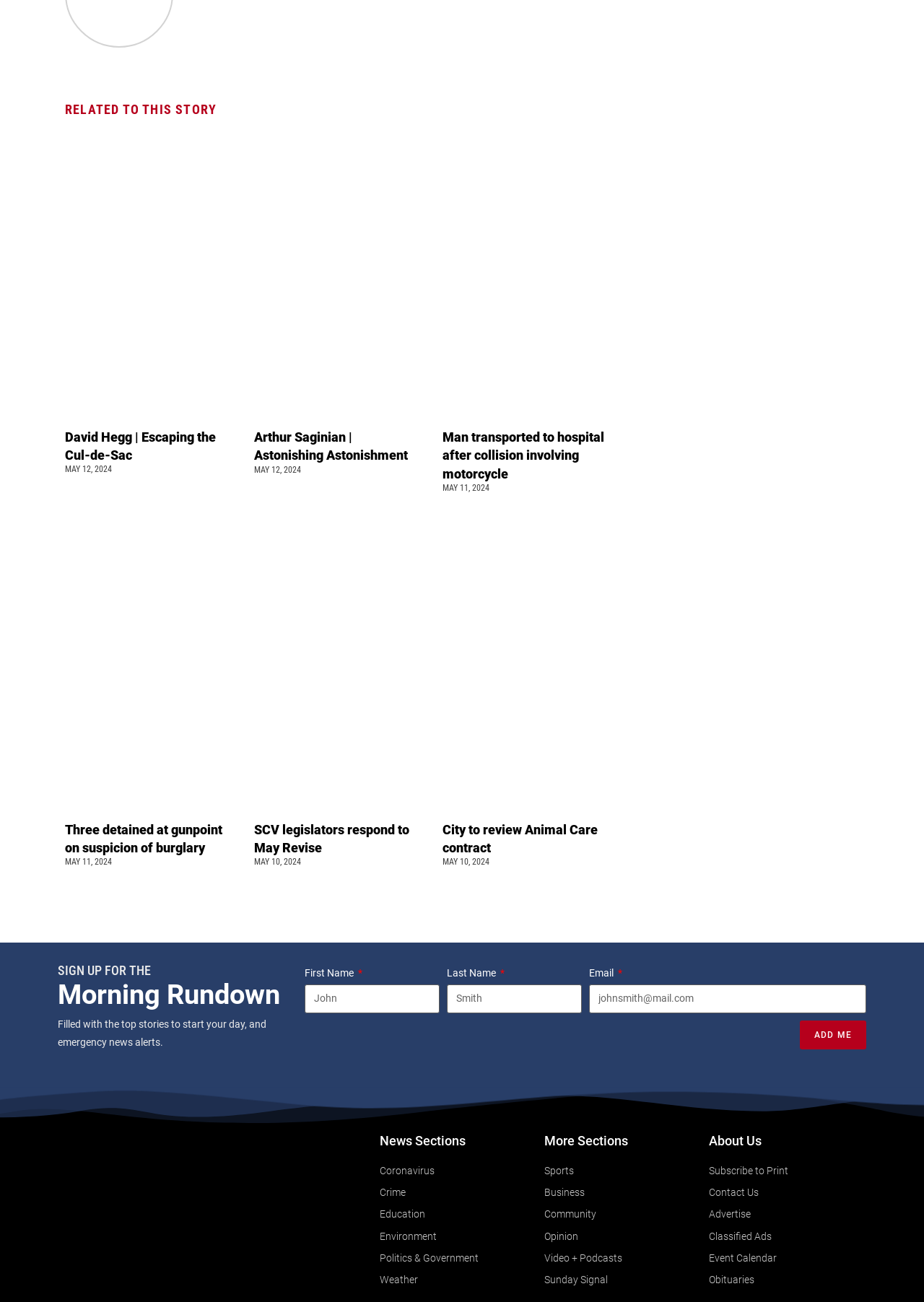Pinpoint the bounding box coordinates of the clickable area necessary to execute the following instruction: "Click on the 'David Hegg' link". The coordinates should be given as four float numbers between 0 and 1, namely [left, top, right, bottom].

[0.07, 0.105, 0.251, 0.318]